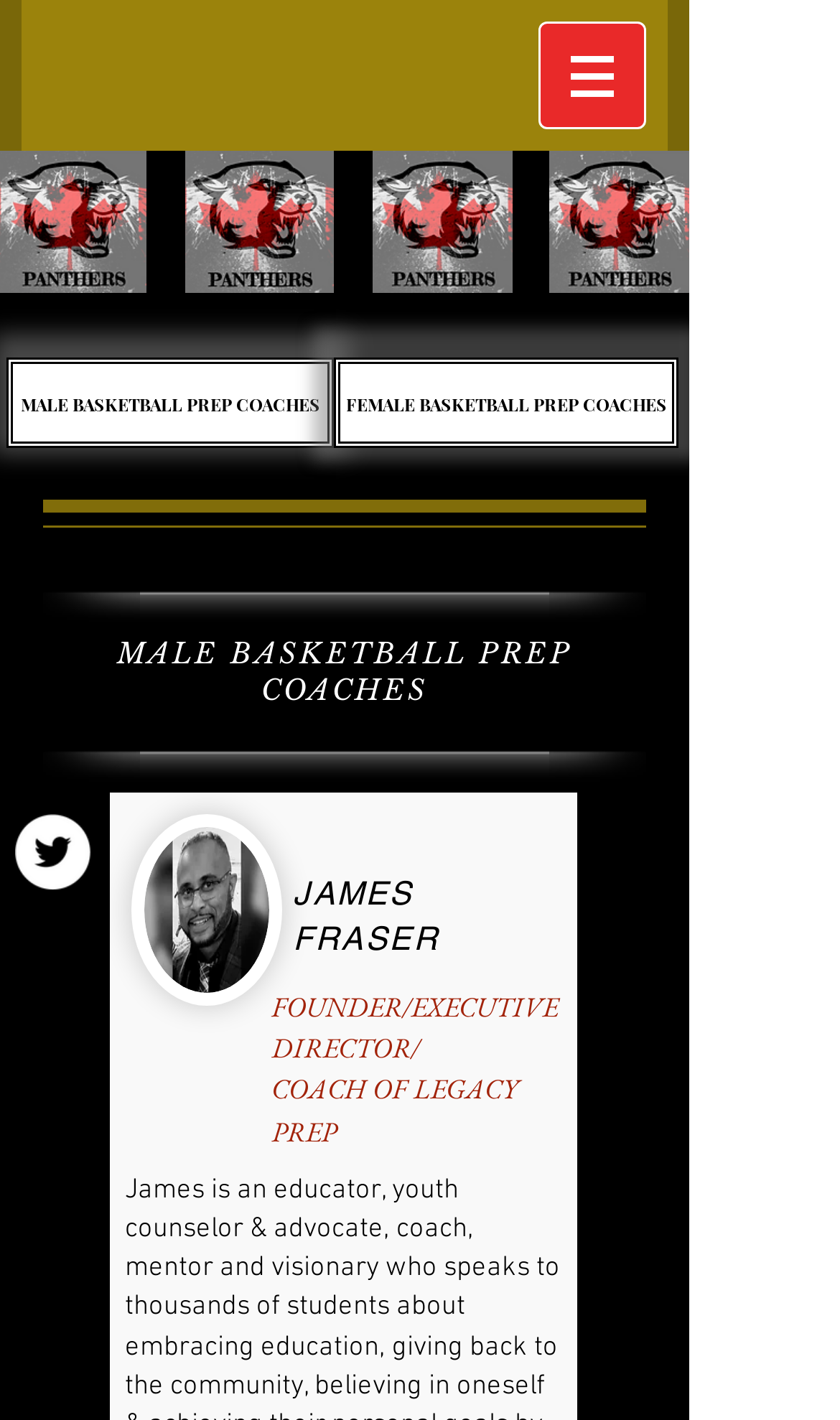Use a single word or phrase to answer the question:
What is the purpose of the links 'MALE BASKETBALL PREP COACHES' and 'FEMALE BASKETBALL PREP COACHES'?

To access coach information